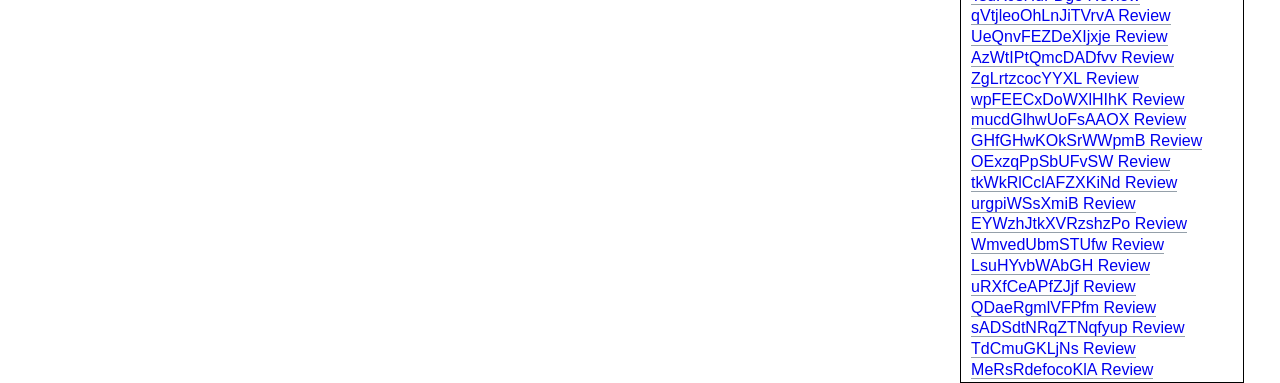Please find the bounding box coordinates of the clickable region needed to complete the following instruction: "check AzWtIPtQmcDADfvv review". The bounding box coordinates must consist of four float numbers between 0 and 1, i.e., [left, top, right, bottom].

[0.759, 0.128, 0.917, 0.175]